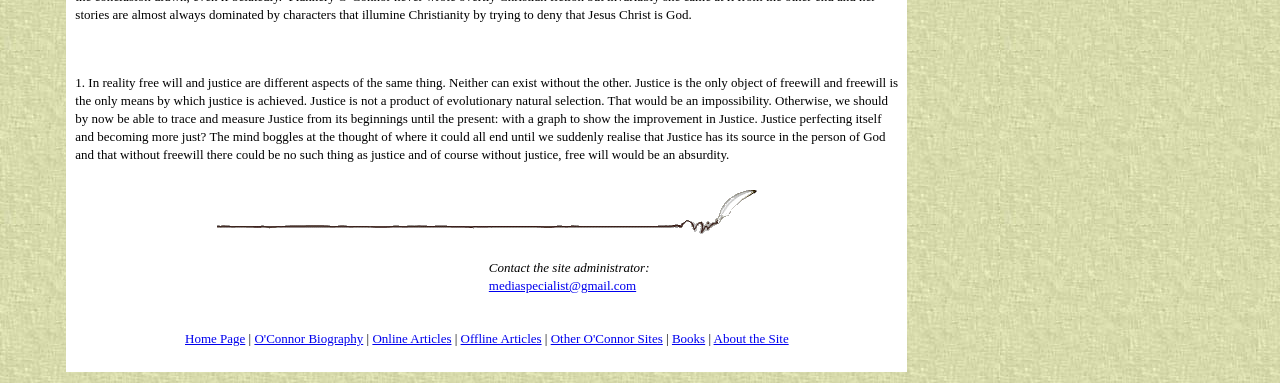What is the main topic of the text?
Based on the image, answer the question with as much detail as possible.

The main topic of the text is free will and justice, as it discusses the relationship between the two concepts and how they are interconnected.